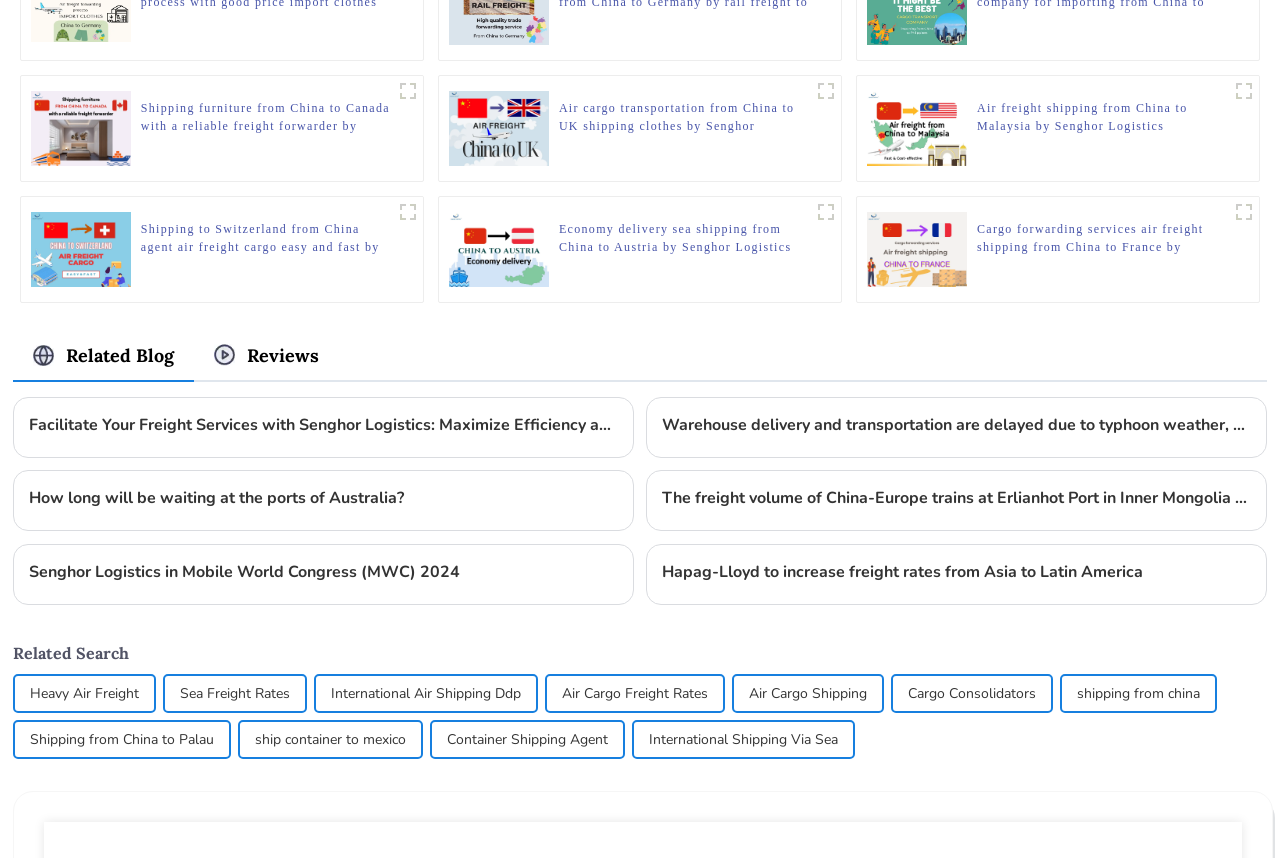Show the bounding box coordinates for the HTML element as described: "Cargo Consolidators".

[0.709, 0.787, 0.809, 0.828]